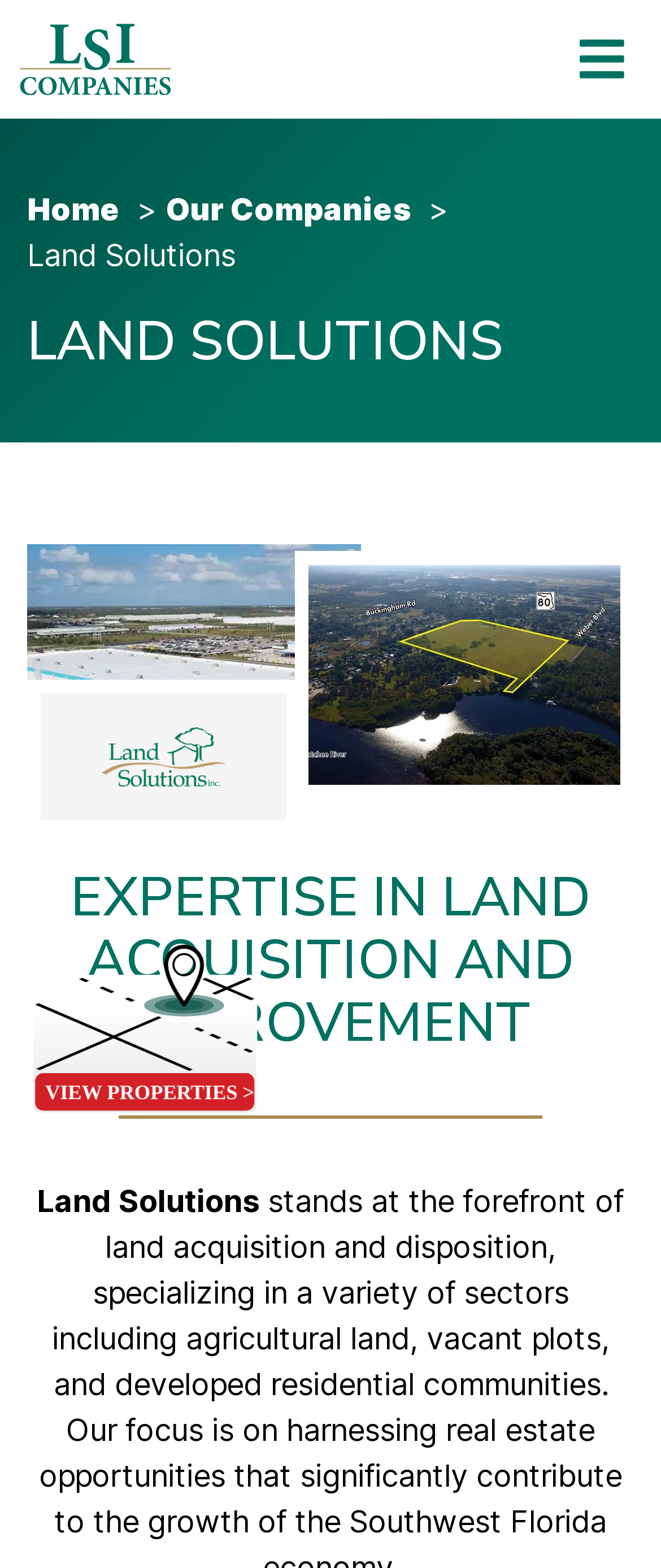Give a one-word or short-phrase answer to the following question: 
How many navigation links are there?

3